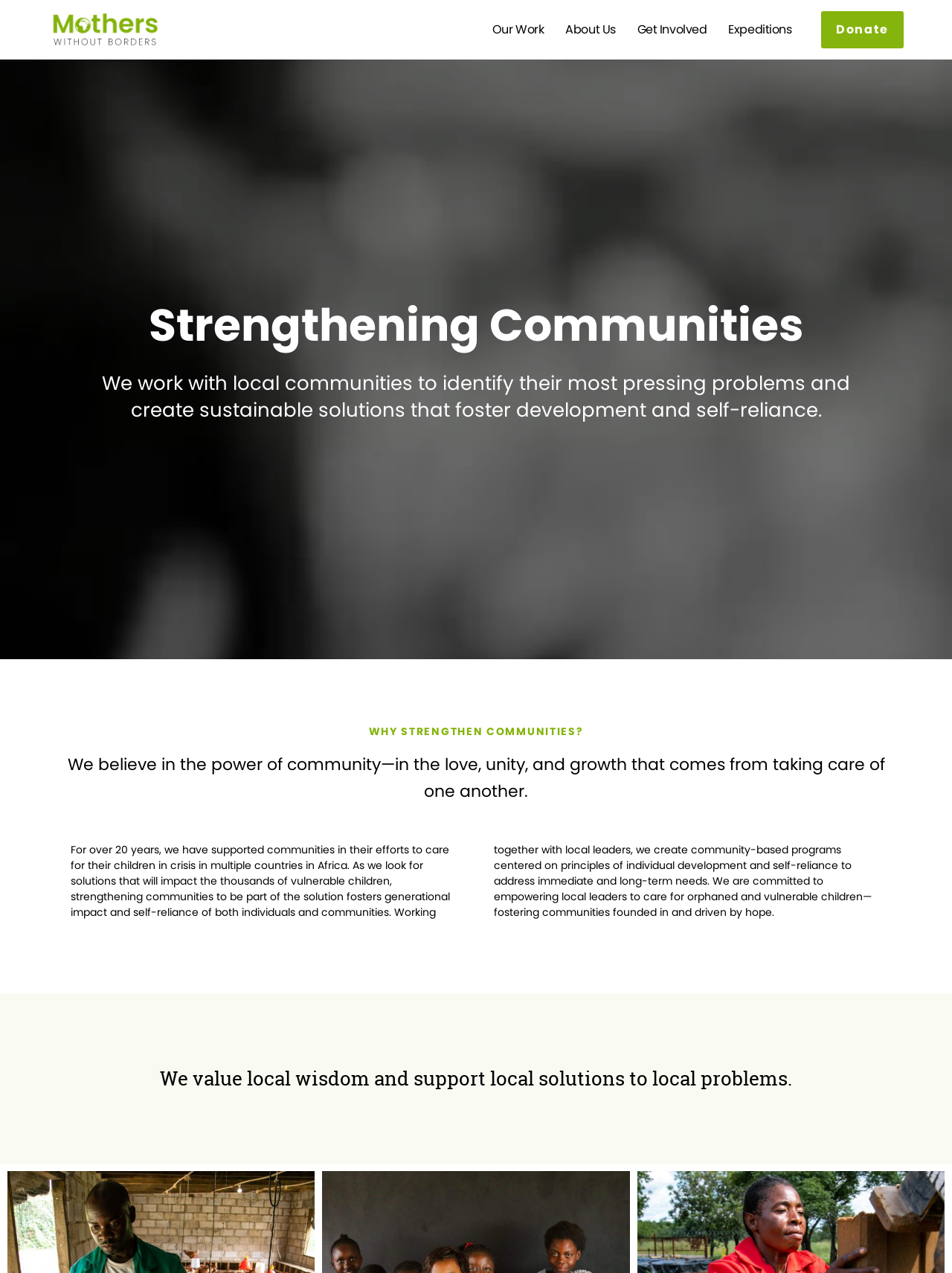What is the main goal of Mothers Without Borders?
By examining the image, provide a one-word or phrase answer.

Strengthening Communities